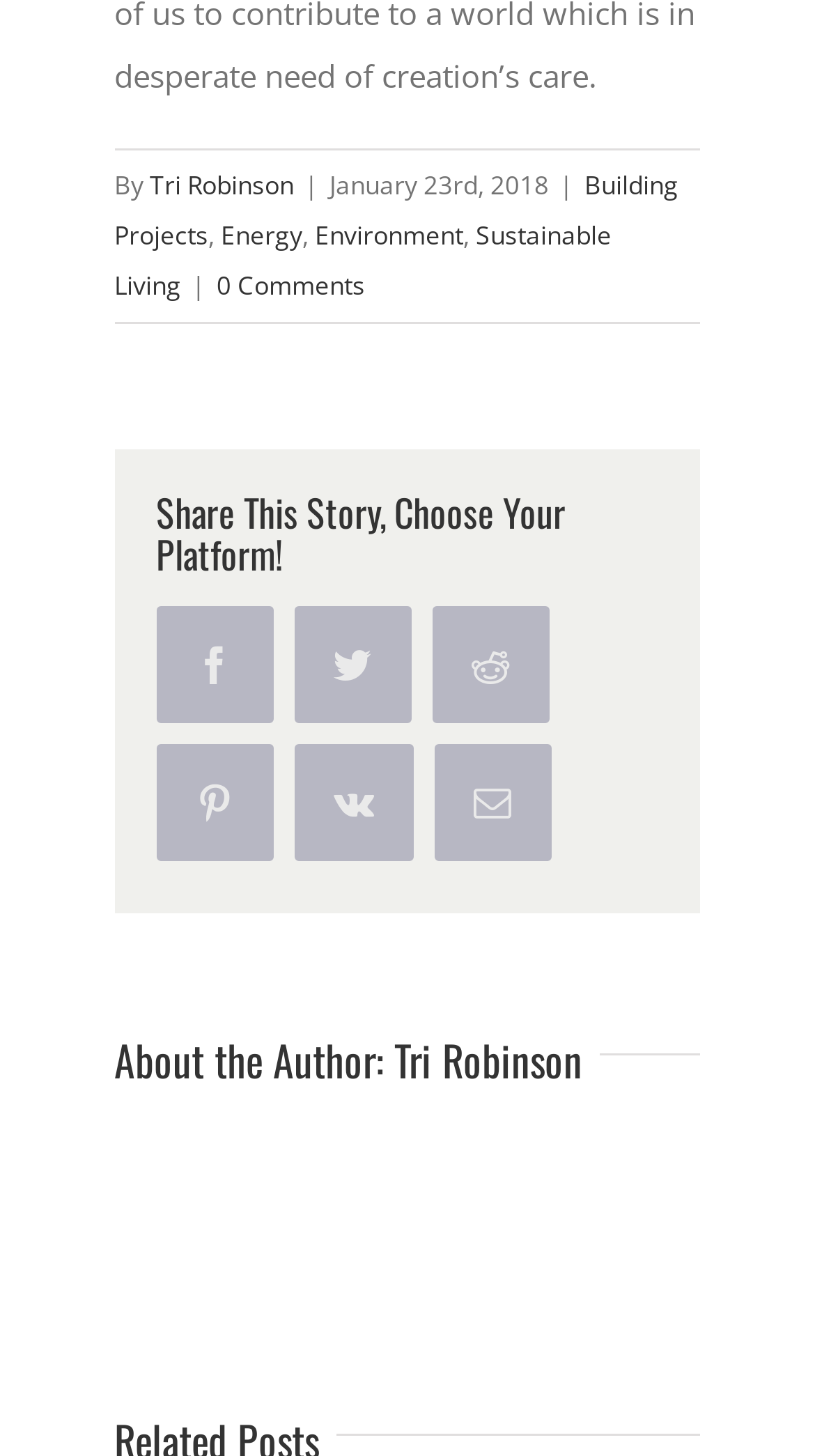How many comments does the article have?
Based on the image content, provide your answer in one word or a short phrase.

0